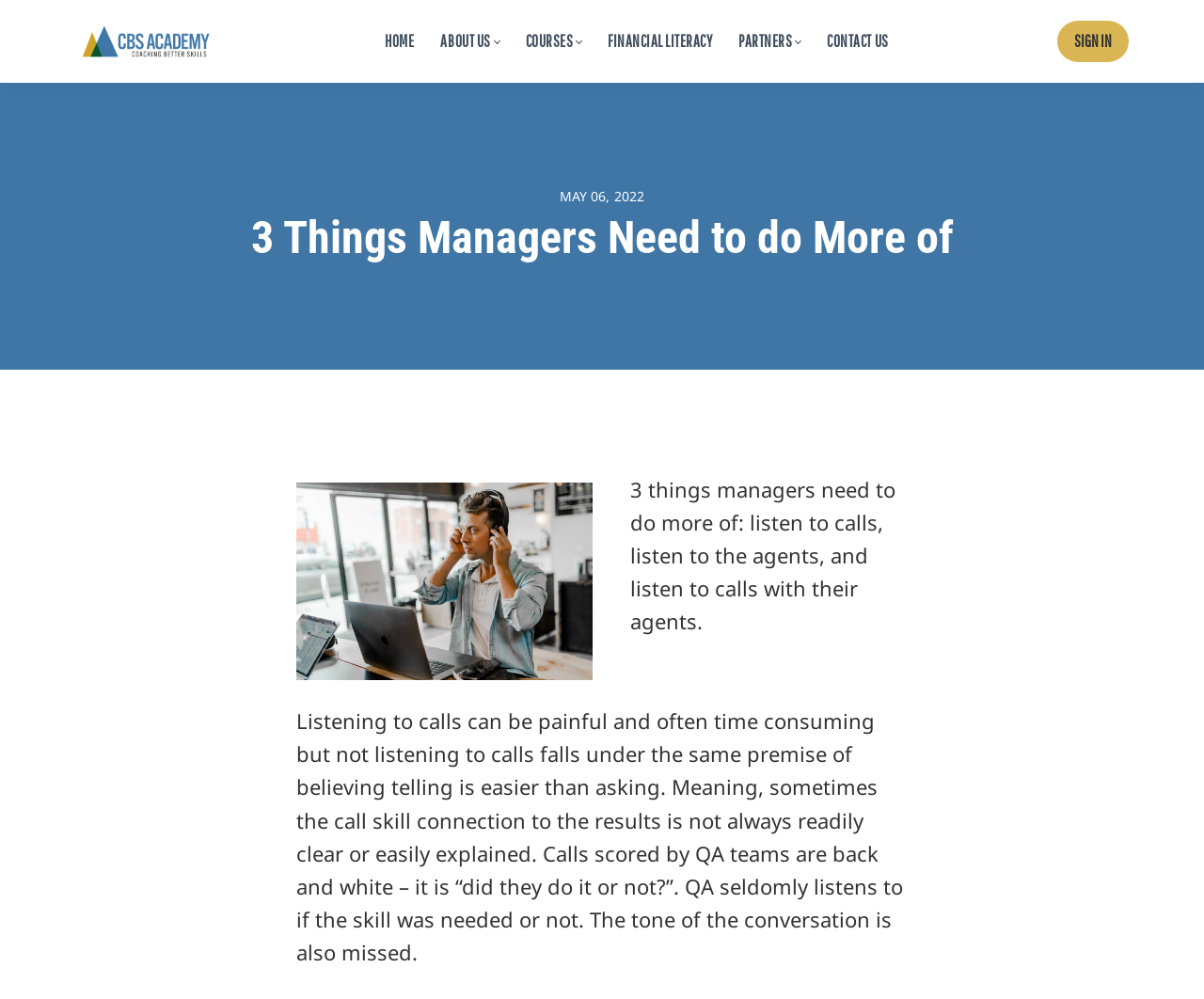Please extract and provide the main headline of the webpage.

3 Things Managers Need to do More of